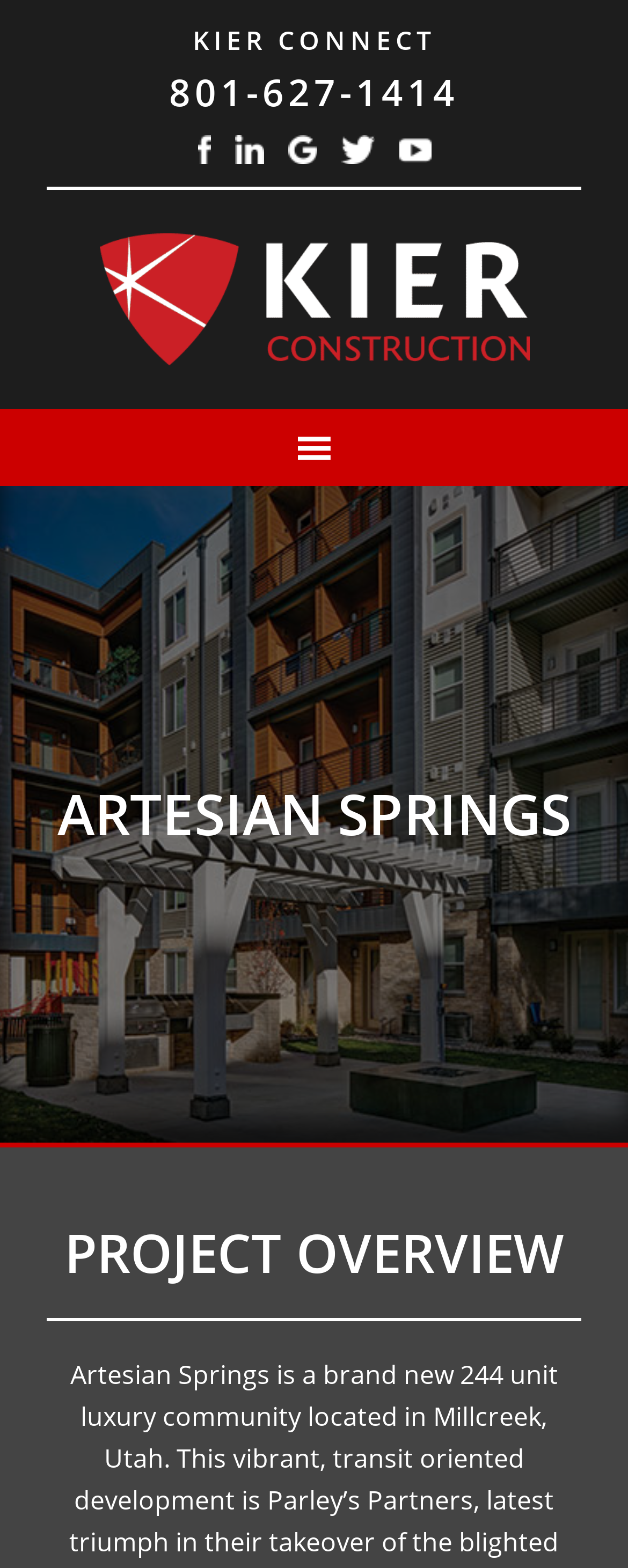Identify the bounding box coordinates of the clickable section necessary to follow the following instruction: "Call 801-627-1414". The coordinates should be presented as four float numbers from 0 to 1, i.e., [left, top, right, bottom].

[0.269, 0.042, 0.731, 0.075]